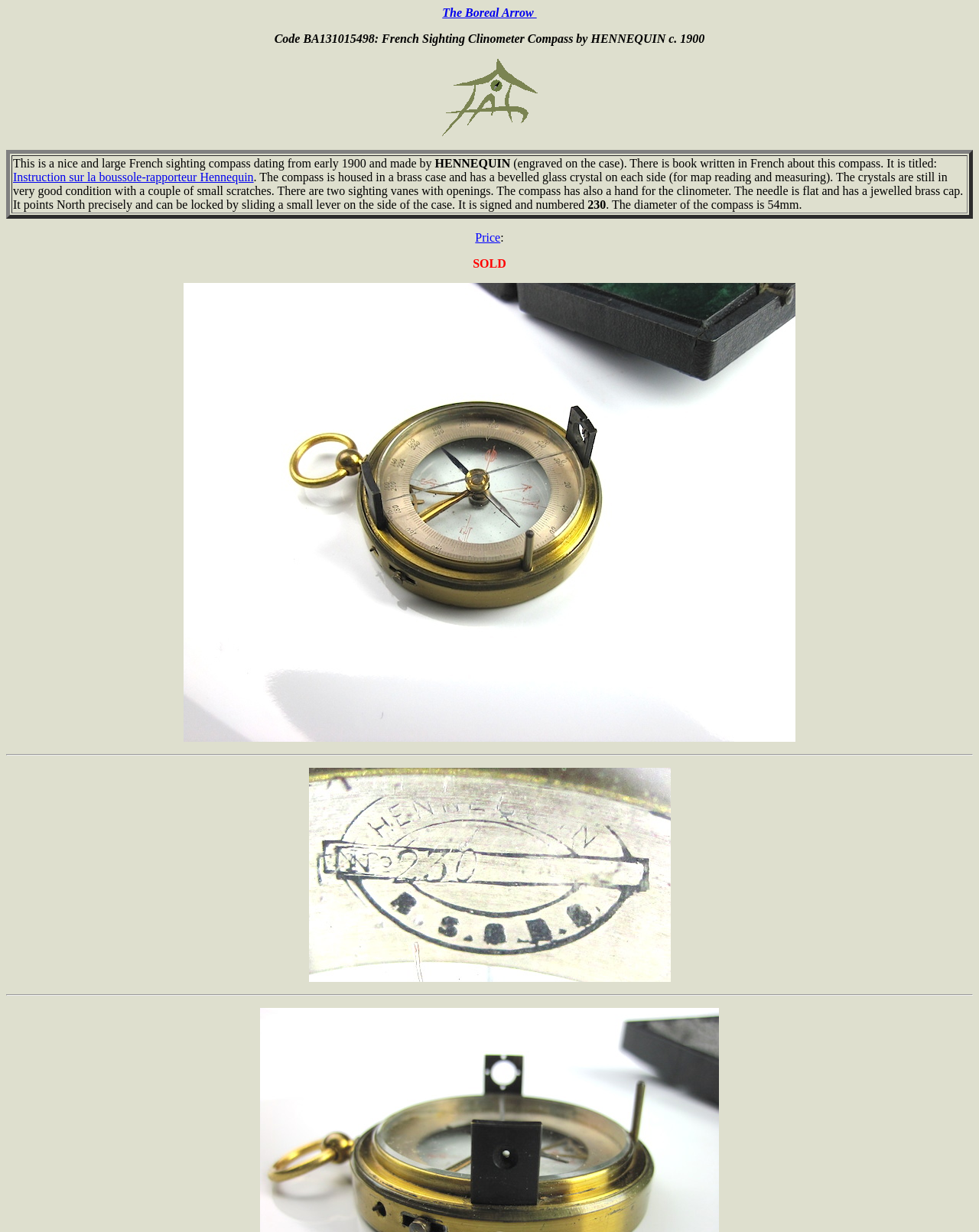Construct a comprehensive description capturing every detail on the webpage.

The webpage is about an antique compass, specifically a French Sighting Clinometer Compass by HENNEQUIN circa 1900, with the code BA131015498. At the top, there is a link to "The Boreal Arrow" and a brief description of the compass. Below this, there is a larger image of the compass, taking up most of the width of the page.

To the left of the image, there is a table with a single row and cell, containing a detailed description of the compass. The text describes the compass's features, such as its brass case, bevelled glass crystals, sighting vanes, and clinometer hand. It also mentions that the compass is signed and numbered 230, and that it points North precisely.

On the right side of the image, there is a link to the price of the compass, followed by a colon and the text "SOLD". Below this, there is a larger image of the compass, taking up most of the width of the page. Further down, there are two more images, one below the other, showcasing the compass from different angles.

The webpage has a simple layout, with a focus on showcasing the antique compass and providing detailed information about its features and condition.